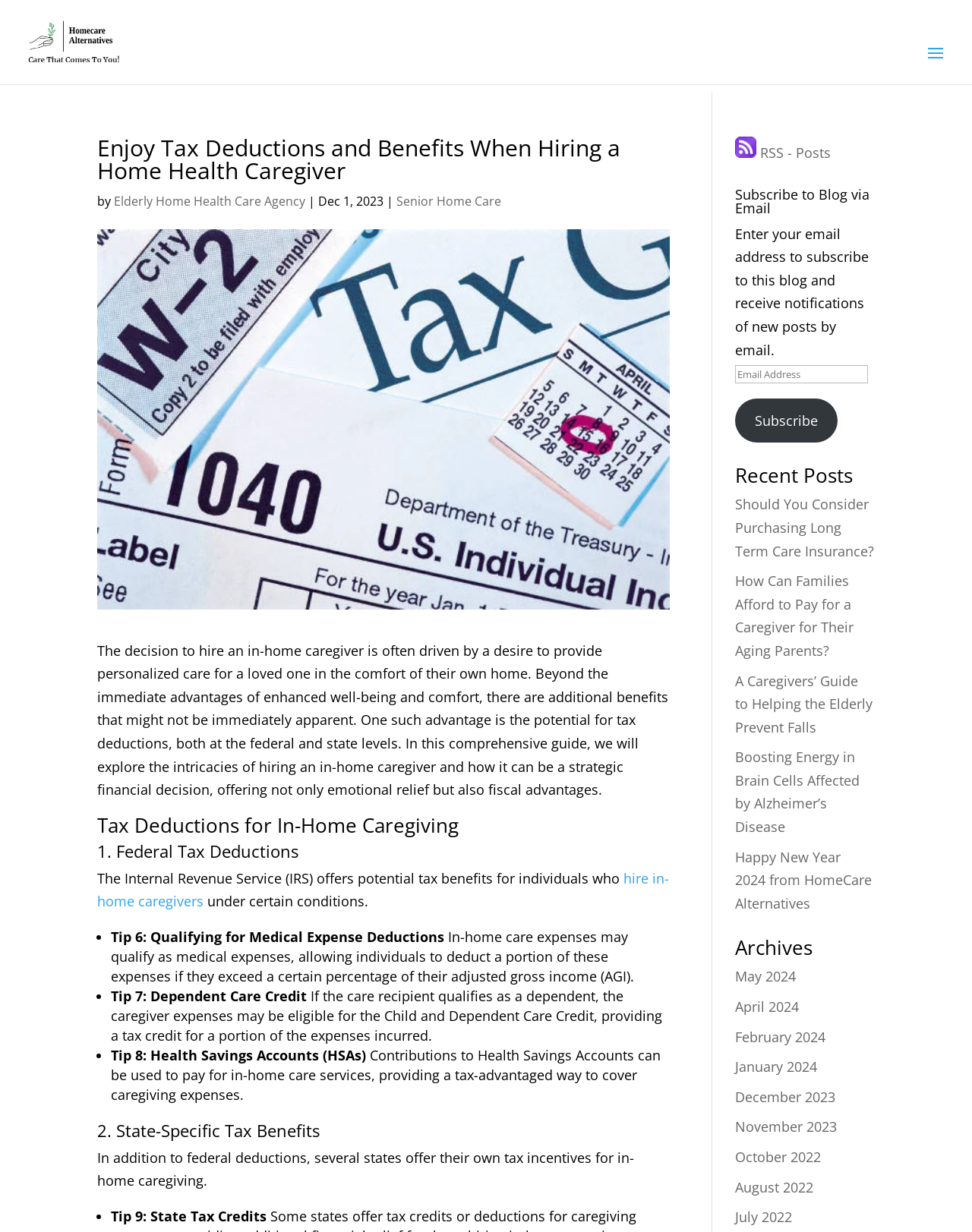What is the topic of the latest article?
Using the image as a reference, answer the question in detail.

The latest article is titled 'Enjoy Tax Deductions and Benefits When Hiring a Home Health Caregiver', and it discusses the tax benefits of hiring an in-home caregiver, providing a comprehensive guide to tax deductions and benefits.